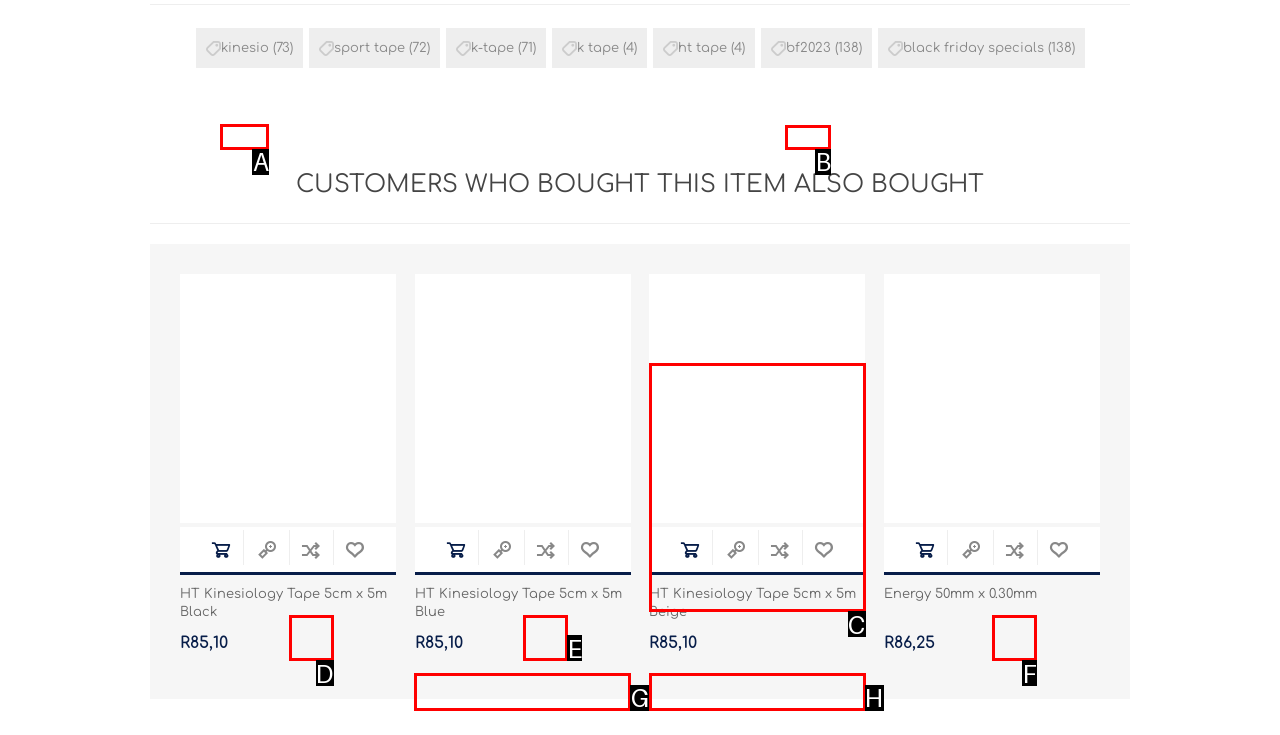Choose the HTML element that needs to be clicked for the given task: Click on the 'kinesio' link Respond by giving the letter of the chosen option.

A